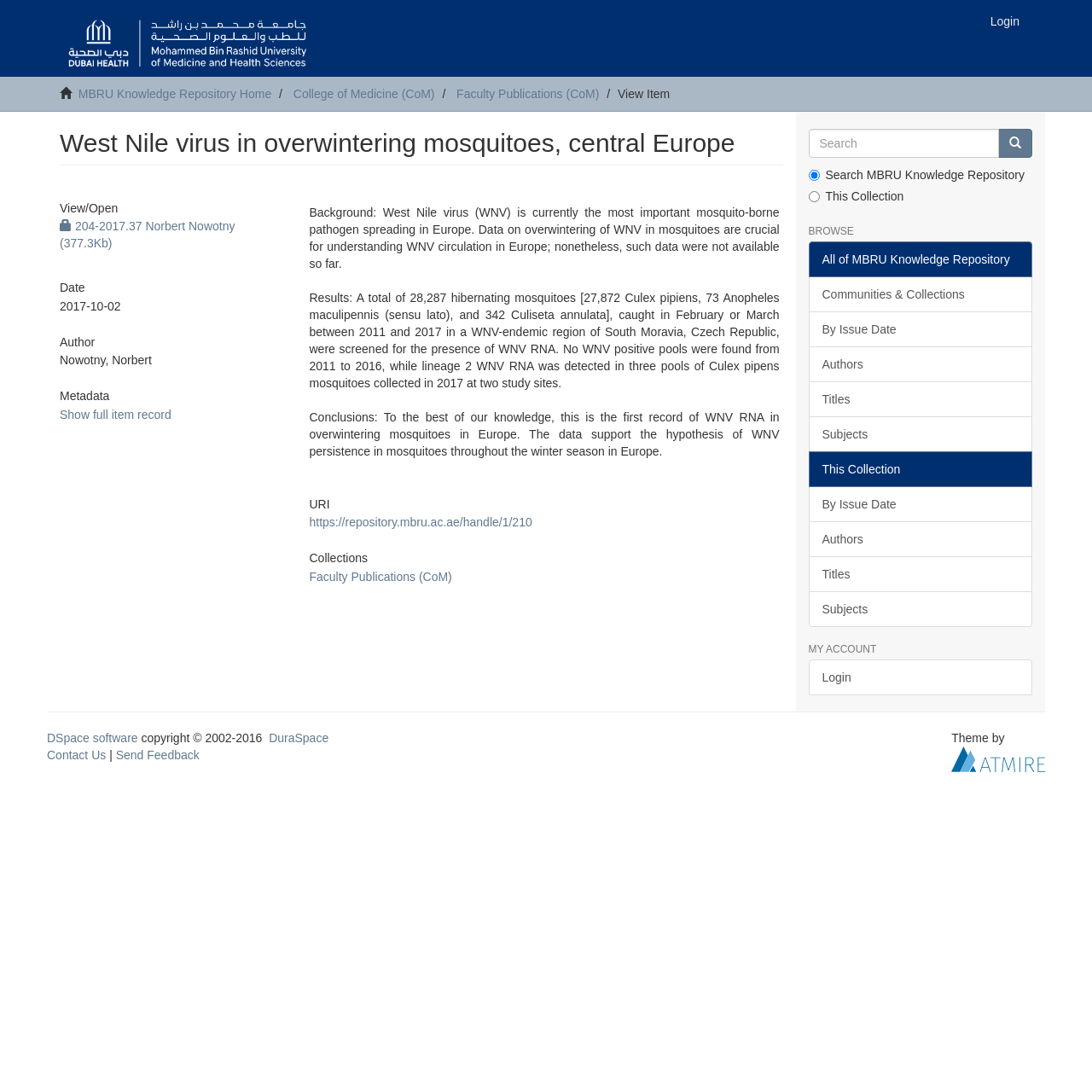Given the element description "DSpace software", identify the bounding box of the corresponding UI element.

[0.043, 0.67, 0.126, 0.682]